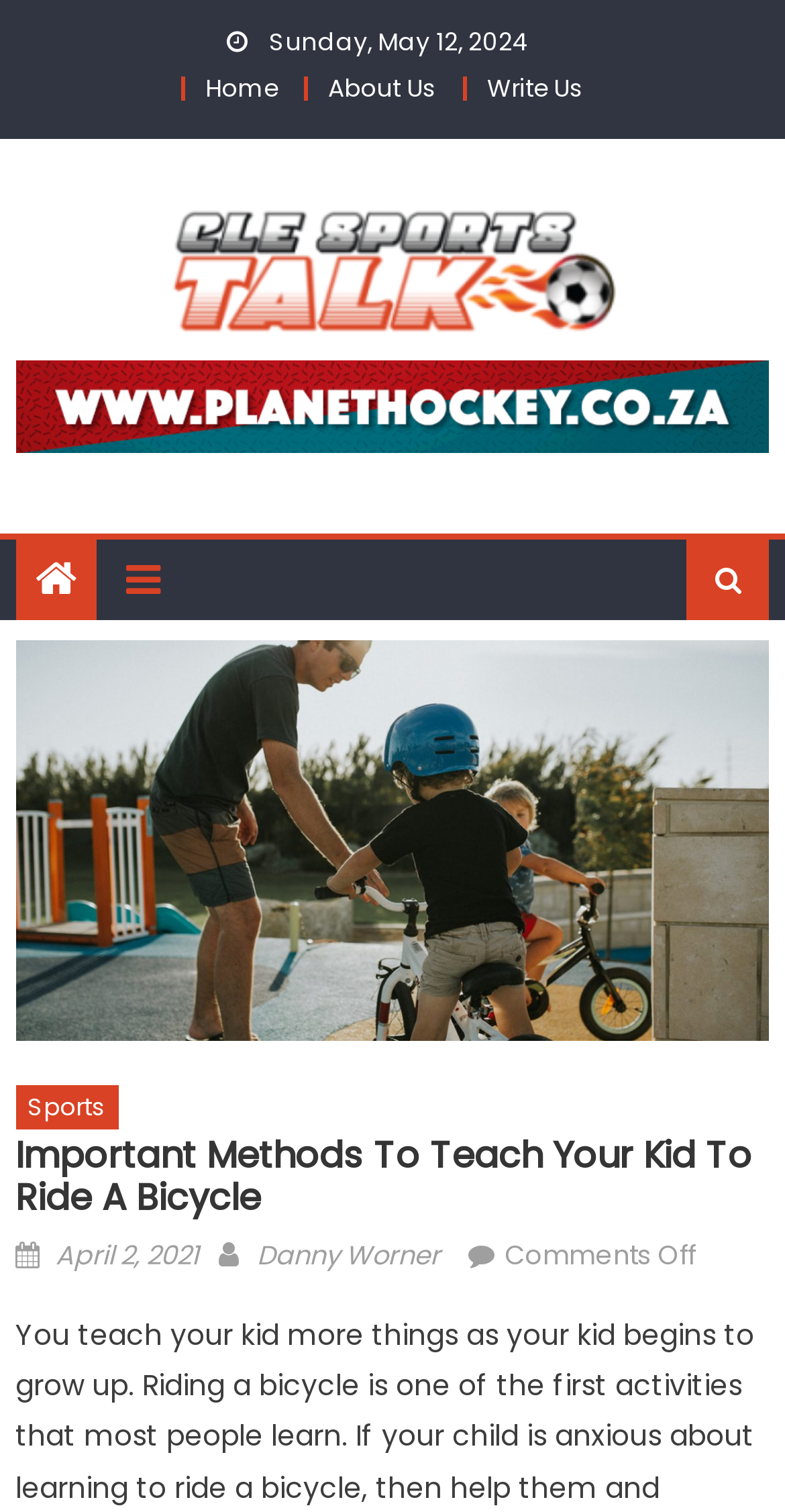What is the date of the latest article?
Using the visual information, respond with a single word or phrase.

April 2, 2021